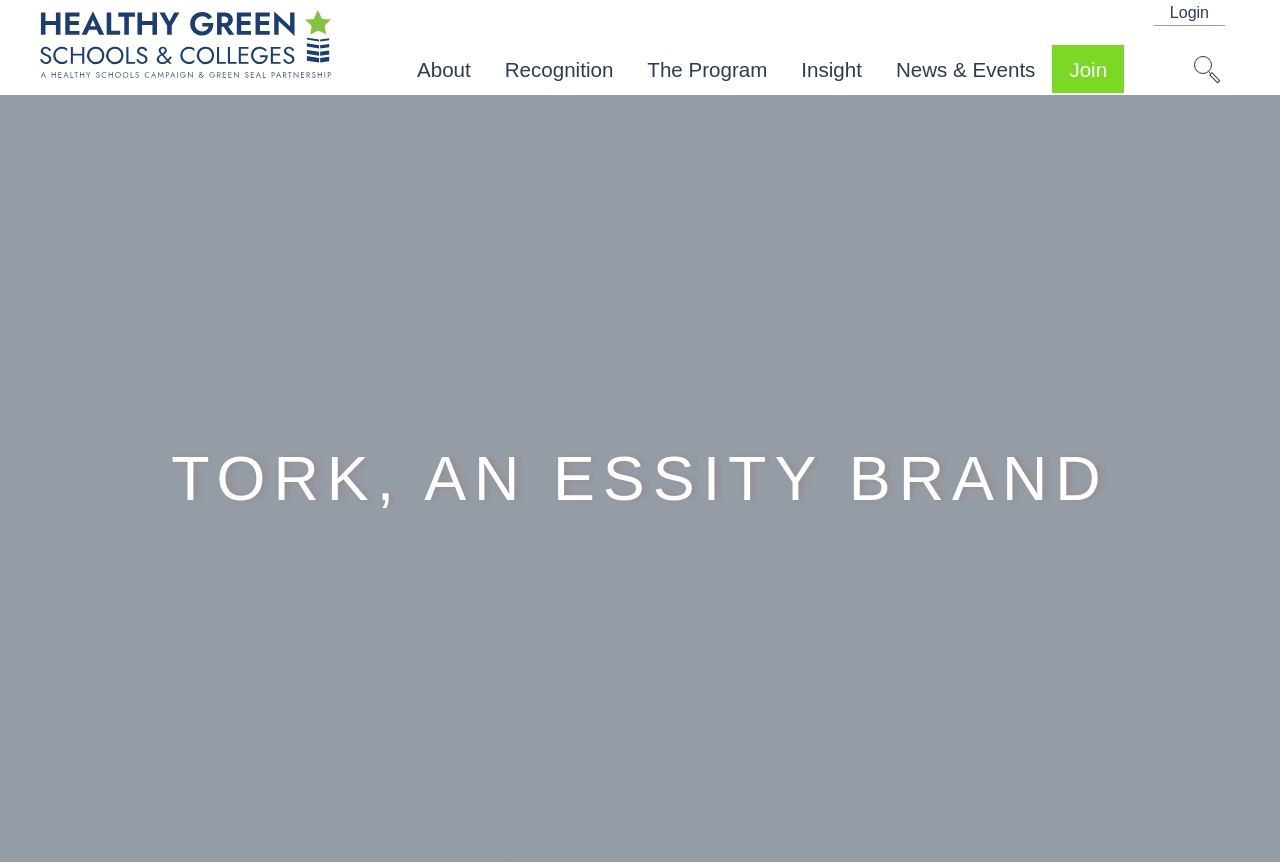Provide a one-word or short-phrase answer to the question:
What is the position of the 'Recognition' link relative to the 'About' link?

to the right